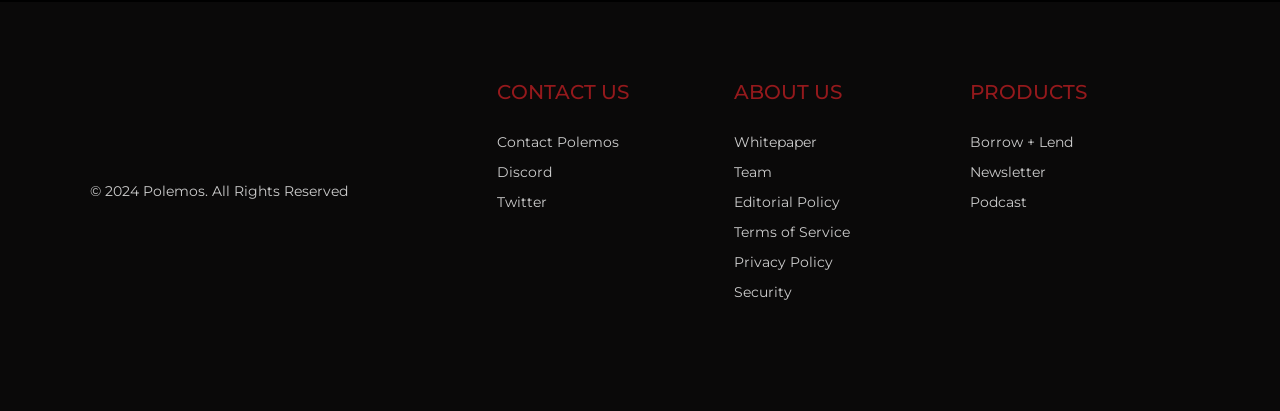Identify the bounding box coordinates of the element that should be clicked to fulfill this task: "Explore Borrow + Lend". The coordinates should be provided as four float numbers between 0 and 1, i.e., [left, top, right, bottom].

[0.758, 0.313, 0.925, 0.376]